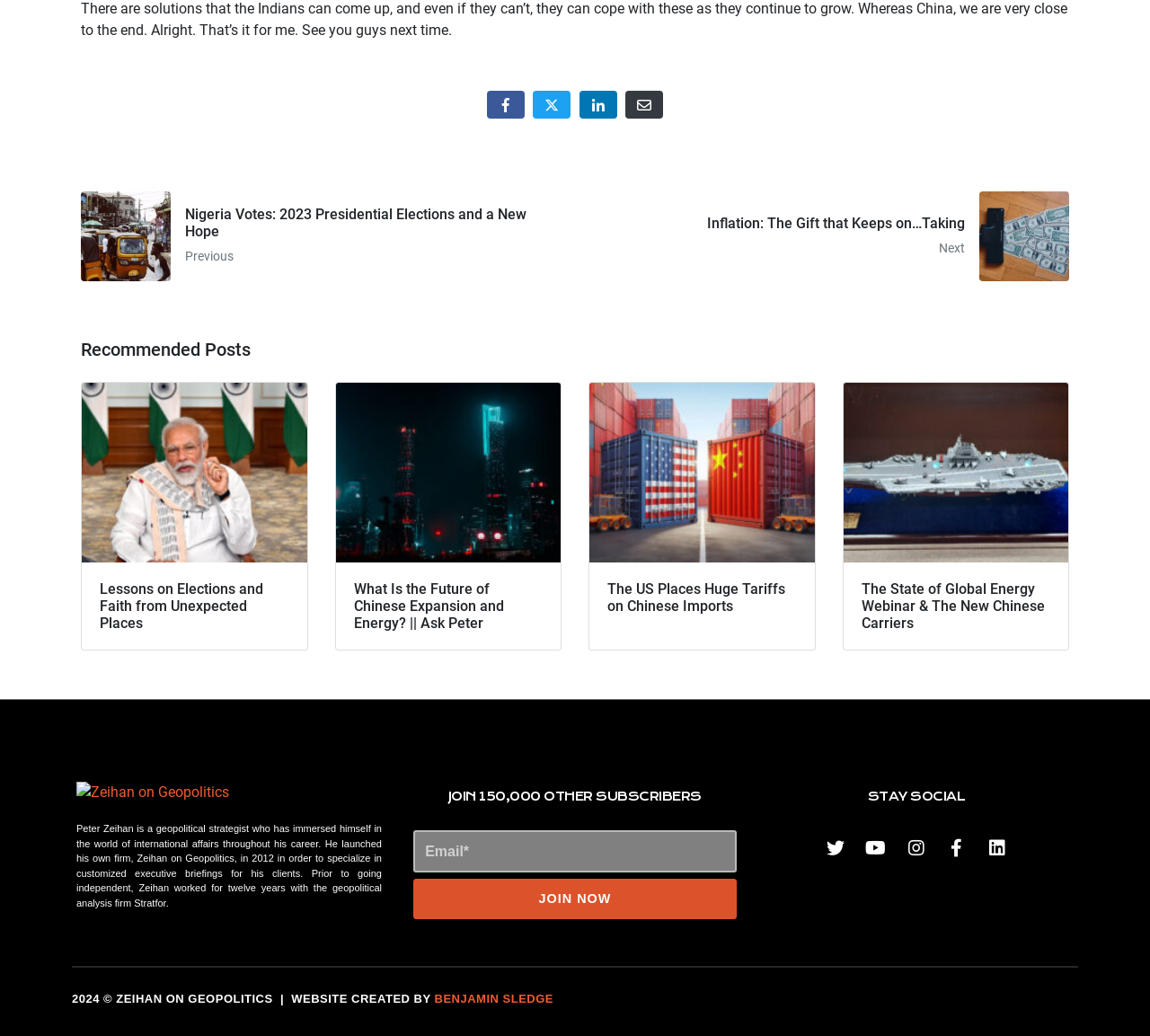Give a short answer to this question using one word or a phrase:
What is the purpose of the textbox?

Enter email